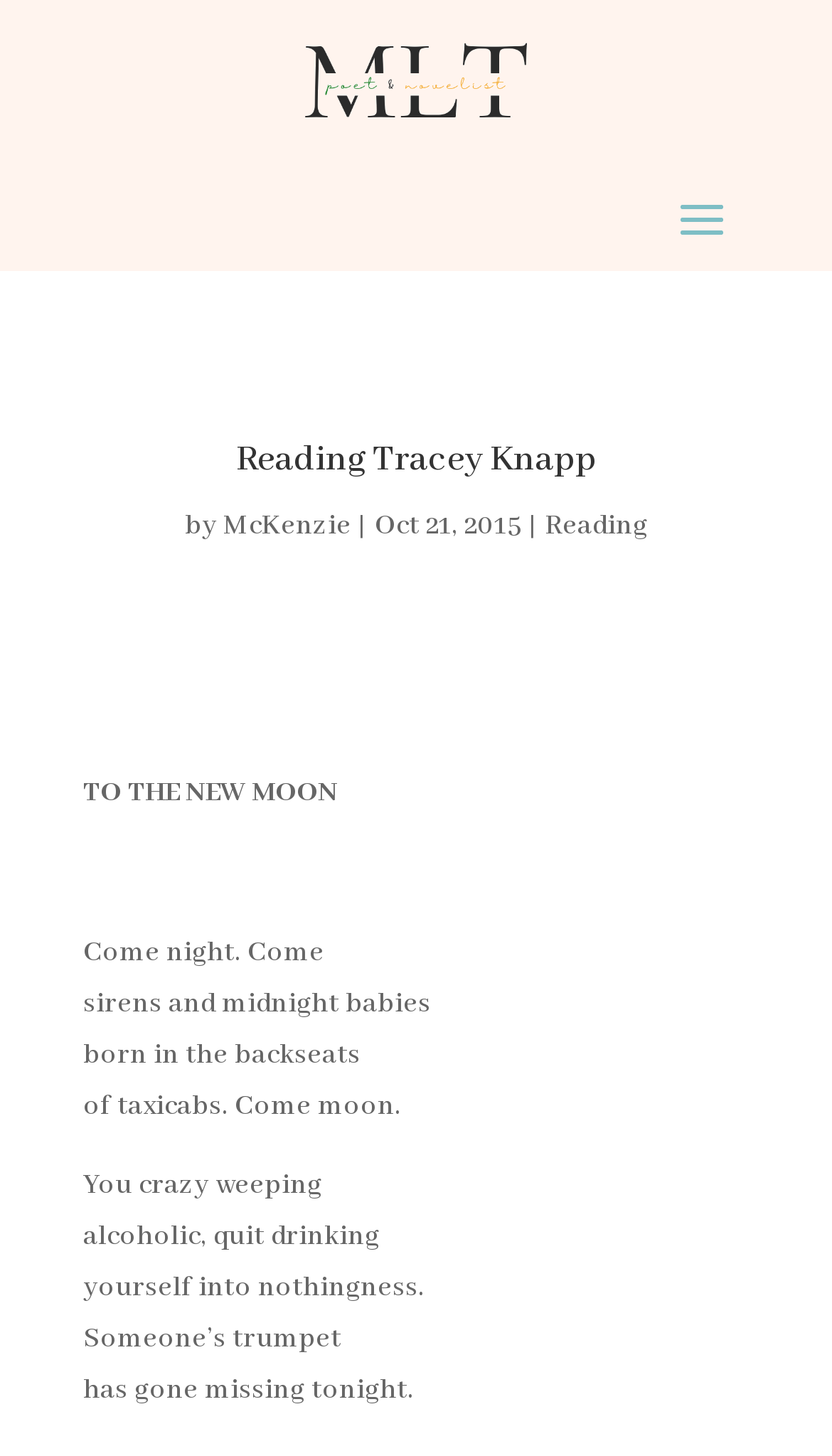Who is the author of this poem?
Based on the screenshot, provide your answer in one word or phrase.

McKenzie